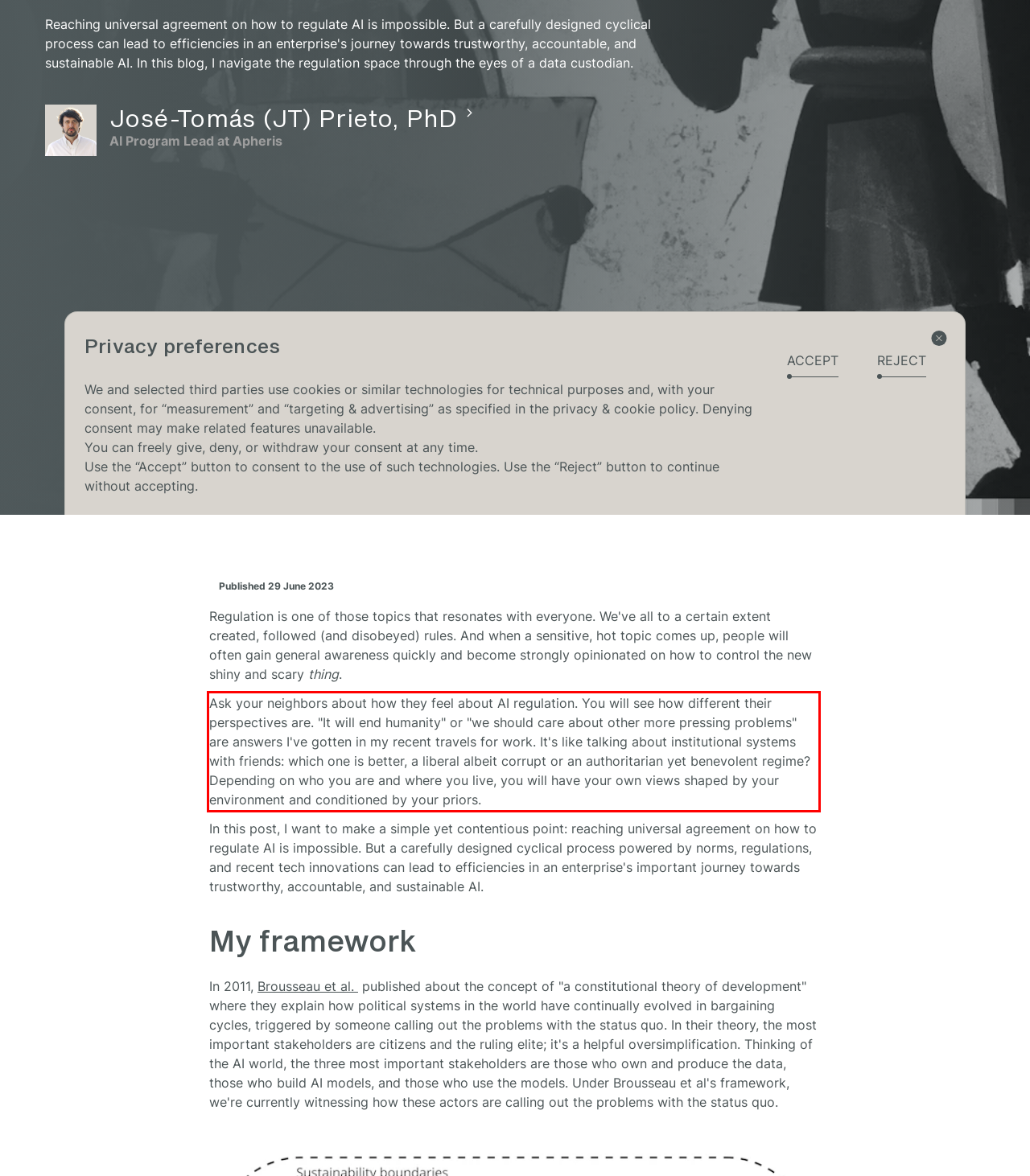Using the provided screenshot of a webpage, recognize the text inside the red rectangle bounding box by performing OCR.

Ask your neighbors about how they feel about AI regulation. You will see how different their perspectives are. "It will end humanity" or "we should care about other more pressing problems" are answers I've gotten in my recent travels for work. It's like talking about institutional systems with friends: which one is better, a liberal albeit corrupt or an authoritarian yet benevolent regime? Depending on who you are and where you live, you will have your own views shaped by your environment and conditioned by your priors.